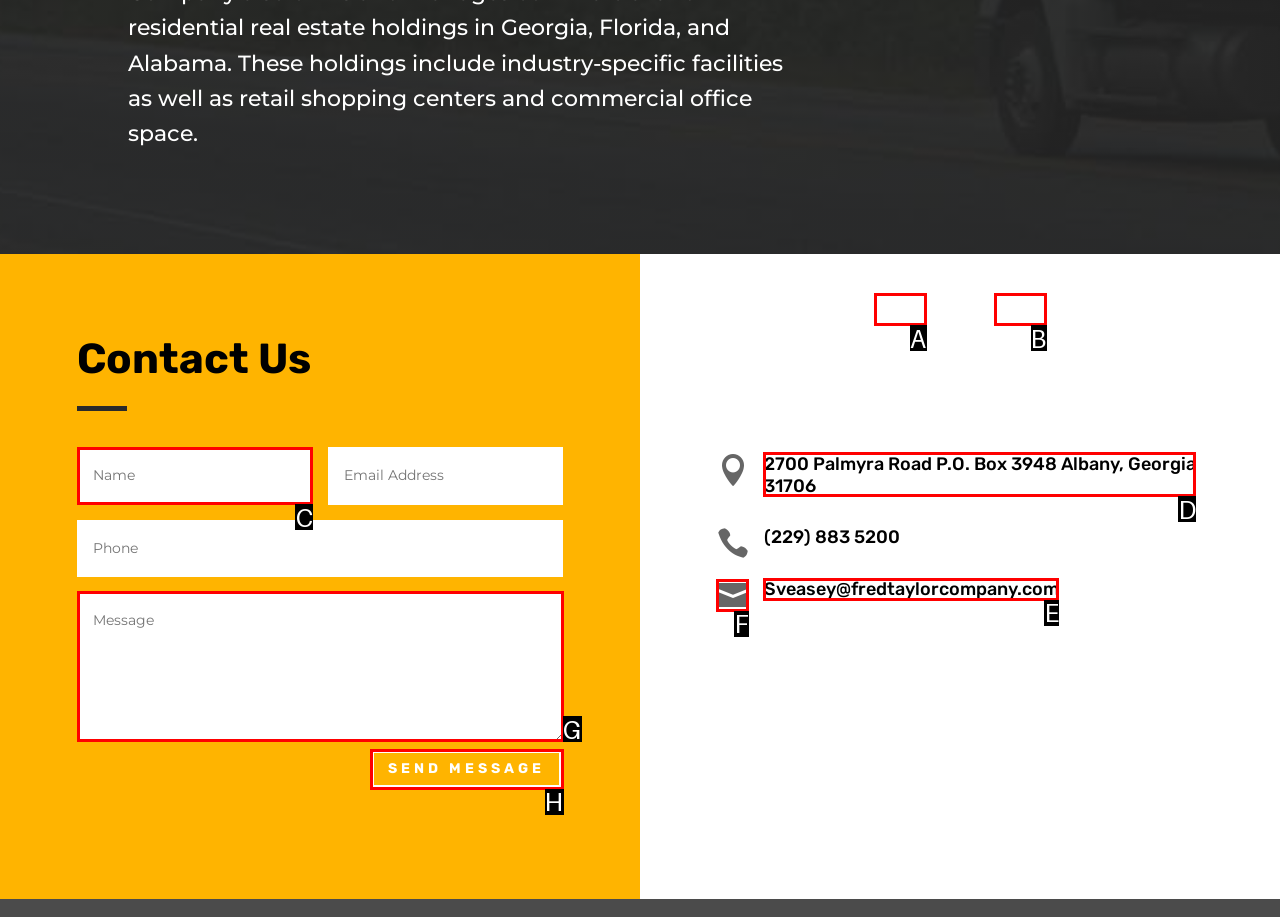Match the description: Sveasey@fredtaylorcompany.com to the correct HTML element. Provide the letter of your choice from the given options.

E